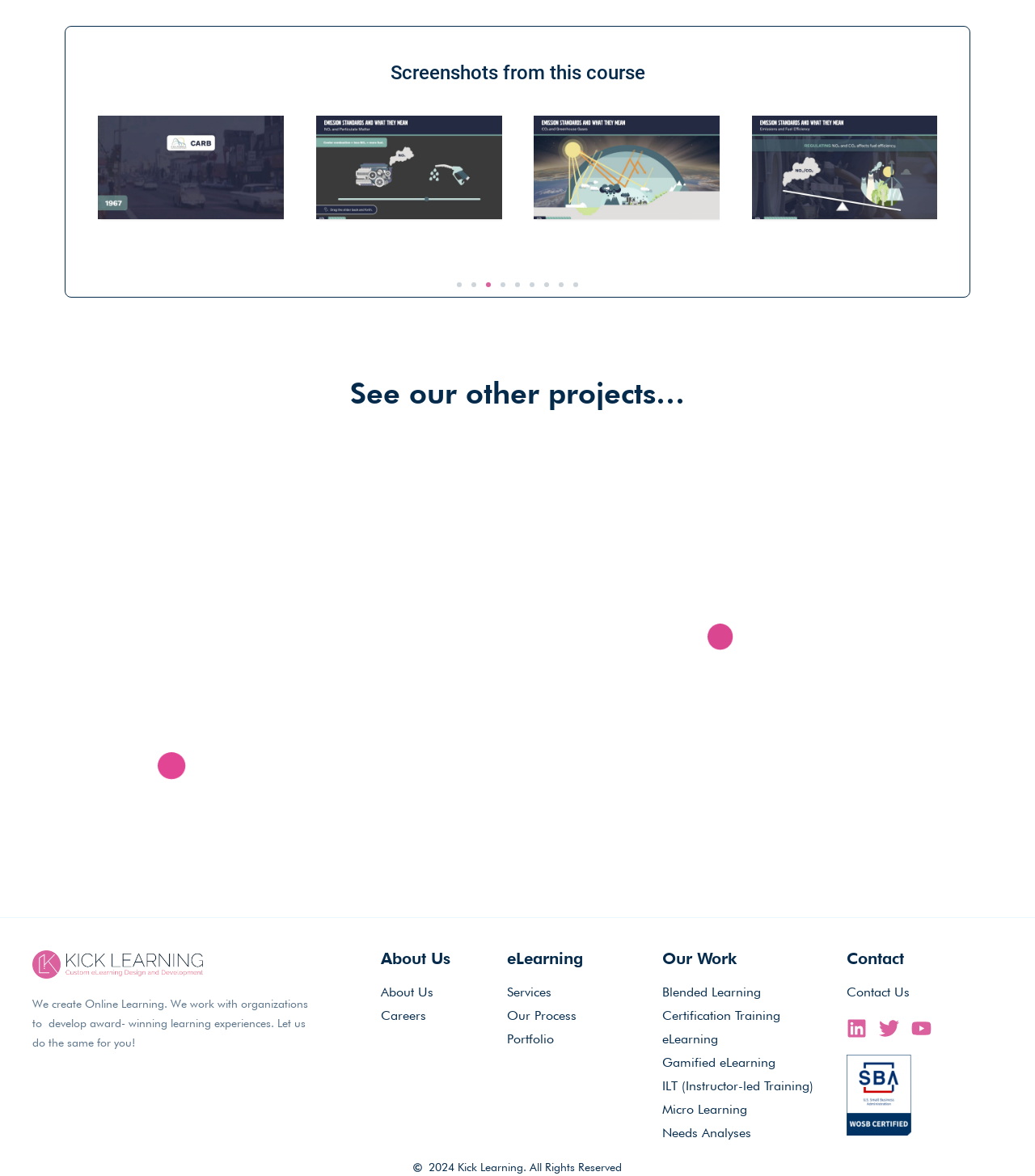How many social media links are at the bottom of the page?
Using the image, give a concise answer in the form of a single word or short phrase.

3